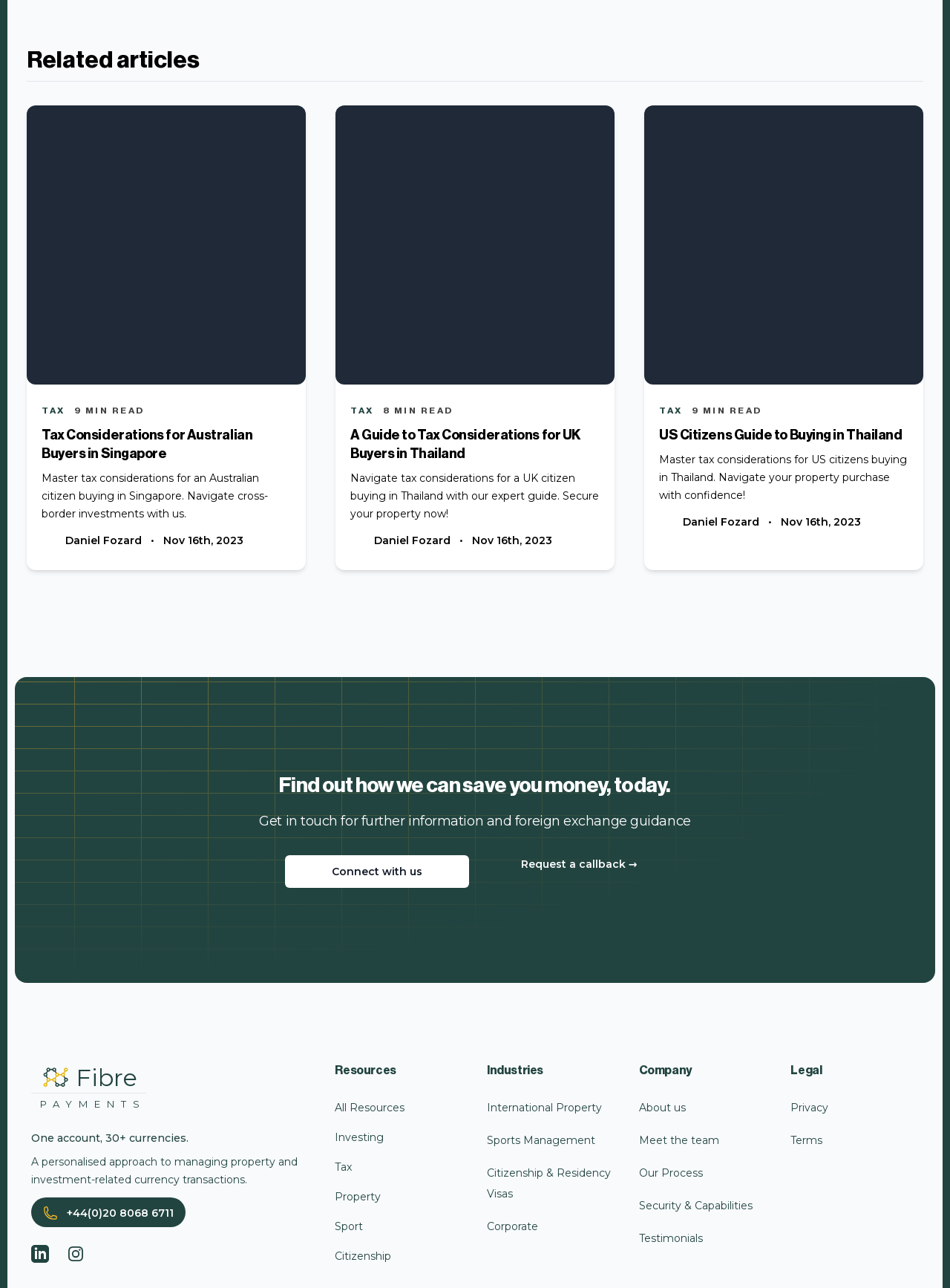Could you specify the bounding box coordinates for the clickable section to complete the following instruction: "Read article about tax considerations for Australian buyers in Singapore"?

[0.028, 0.082, 0.322, 0.299]